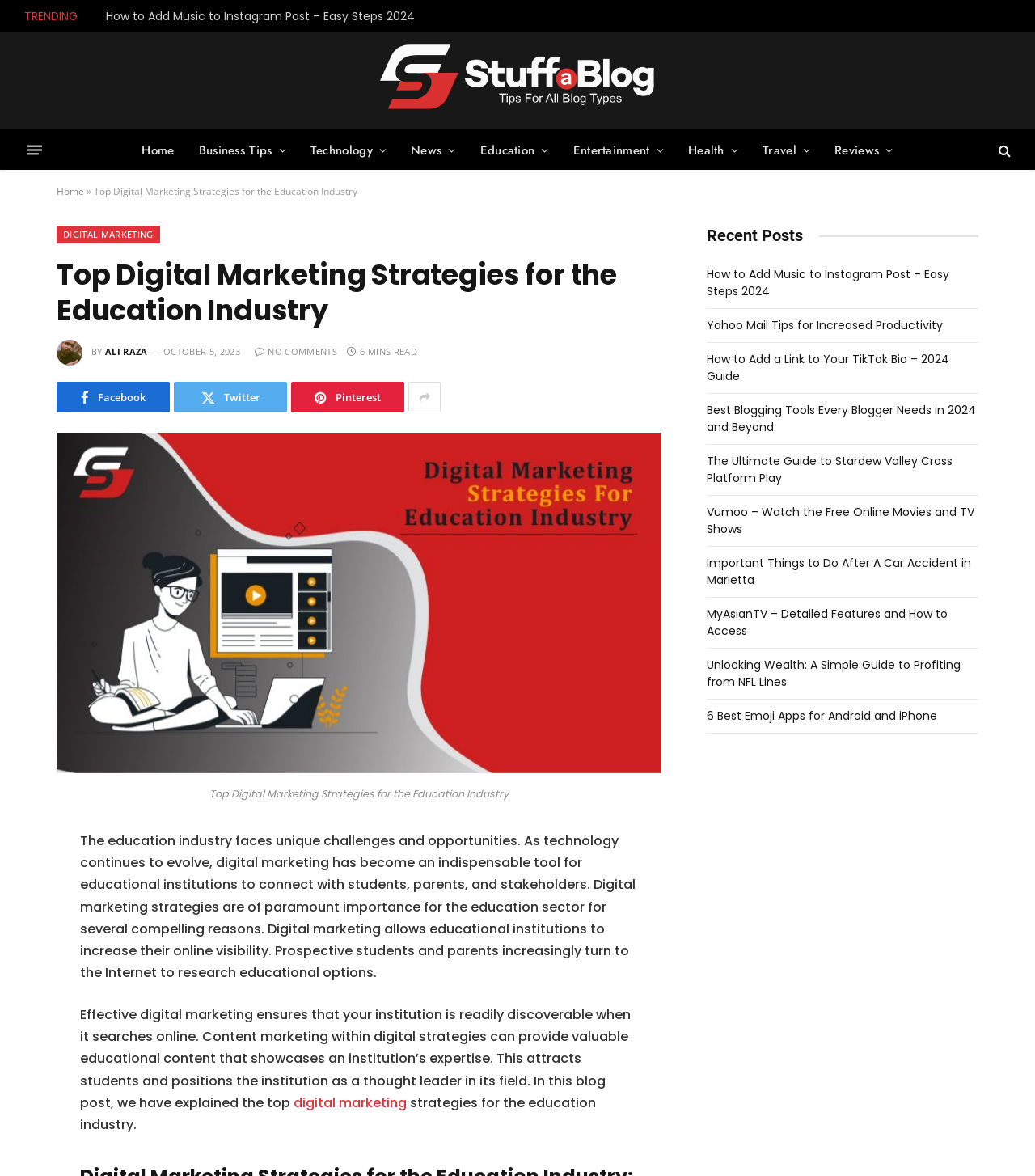What is the topic of the article?
Can you give a detailed and elaborate answer to the question?

I determined the topic of the article by reading the heading elements and the text content of the webpage. The heading element 'Top Digital Marketing Strategies for the Education Industry' suggests that the article is about digital marketing strategies in the education industry.